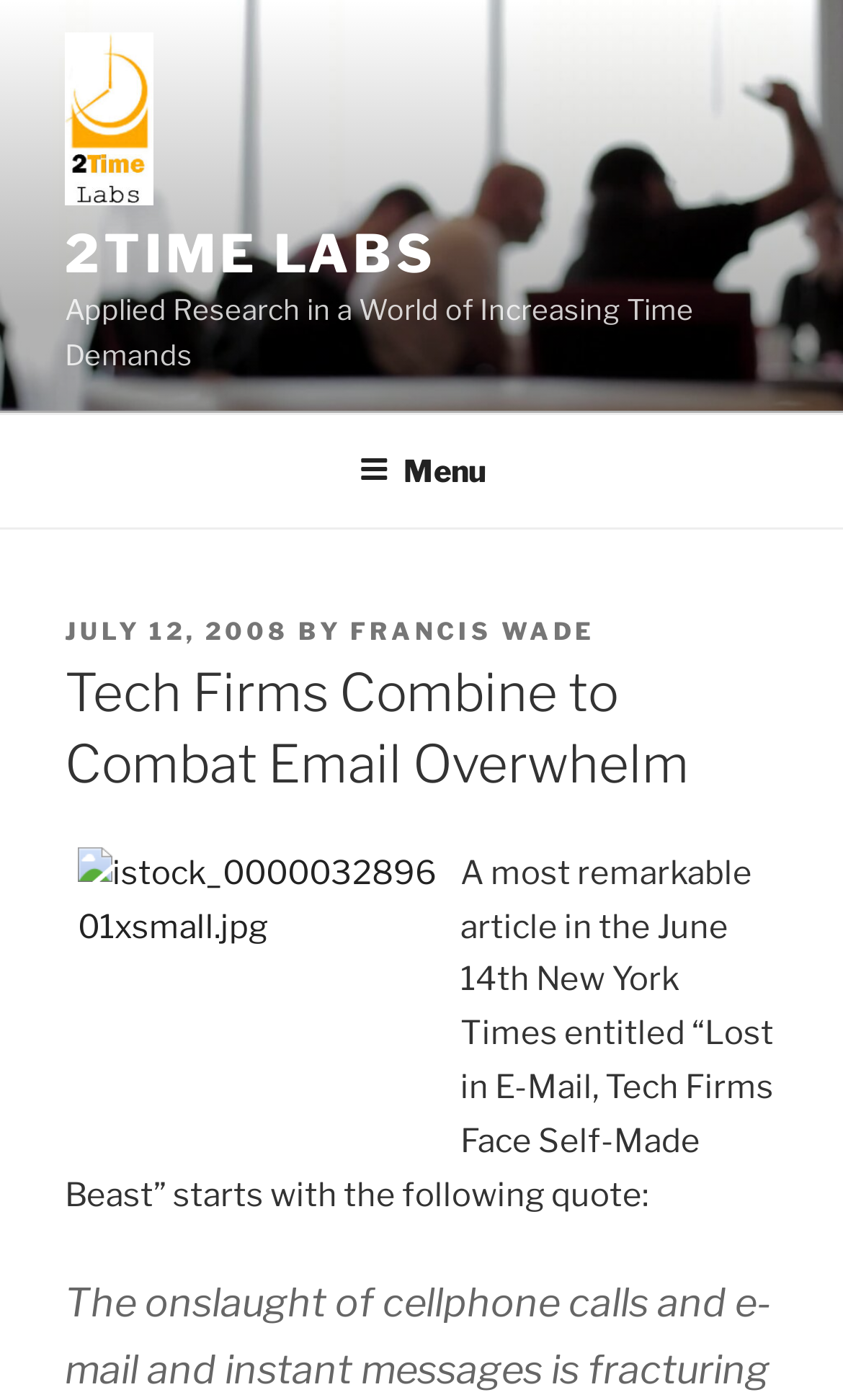Provide the bounding box coordinates for the UI element described in this sentence: "July 12, 2008". The coordinates should be four float values between 0 and 1, i.e., [left, top, right, bottom].

[0.077, 0.439, 0.344, 0.461]